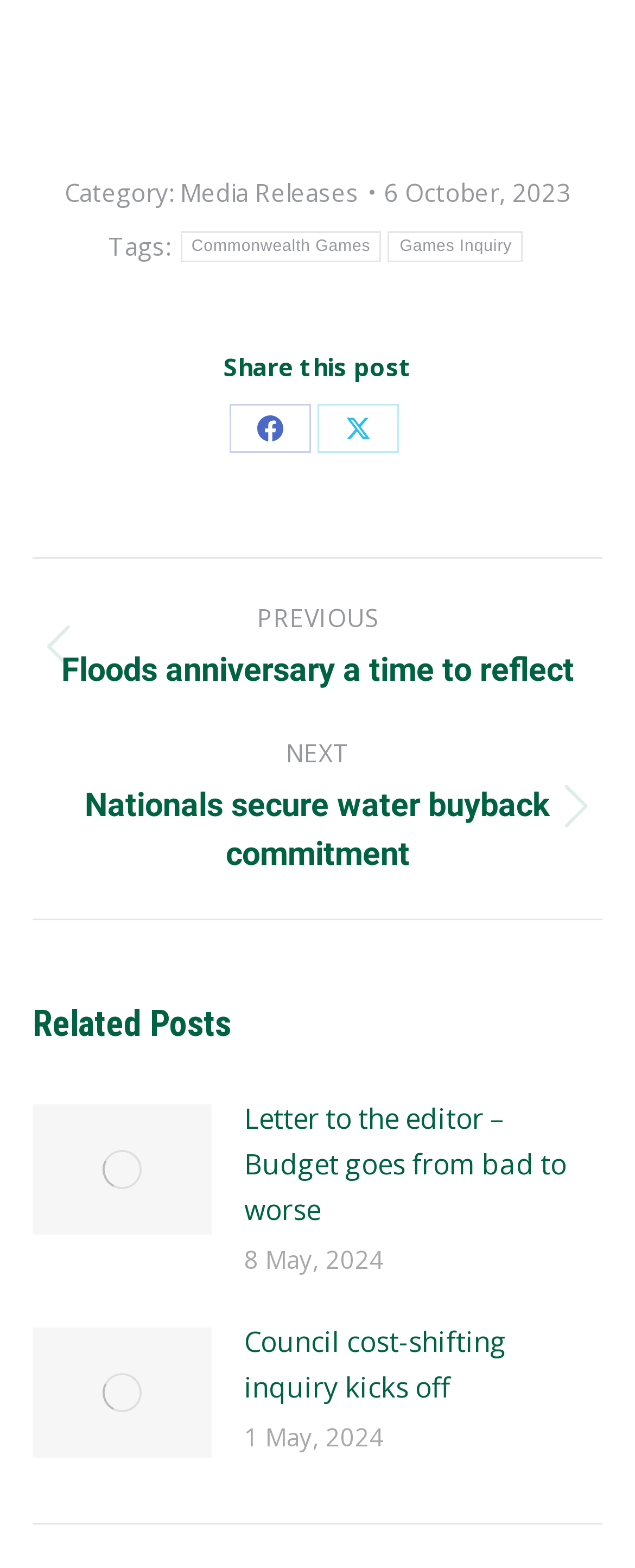Indicate the bounding box coordinates of the clickable region to achieve the following instruction: "Go to Previous post."

[0.051, 0.382, 0.949, 0.442]